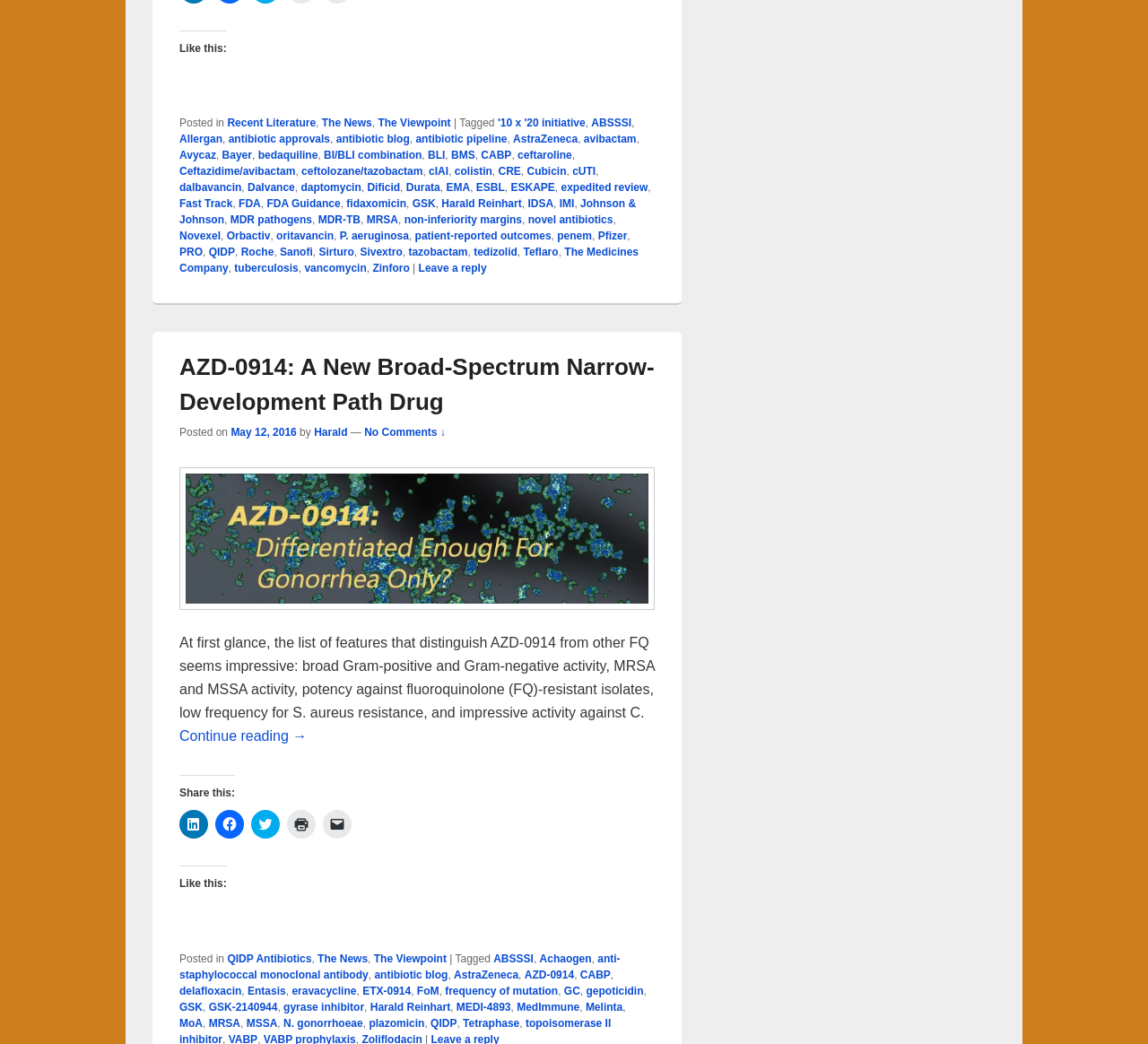What is the topic of the post?
Based on the image, respond with a single word or phrase.

Antibiotics